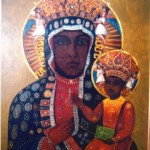Respond with a single word or phrase to the following question: Where was the artwork presented as a gift?

Pahiatua, New Zealand